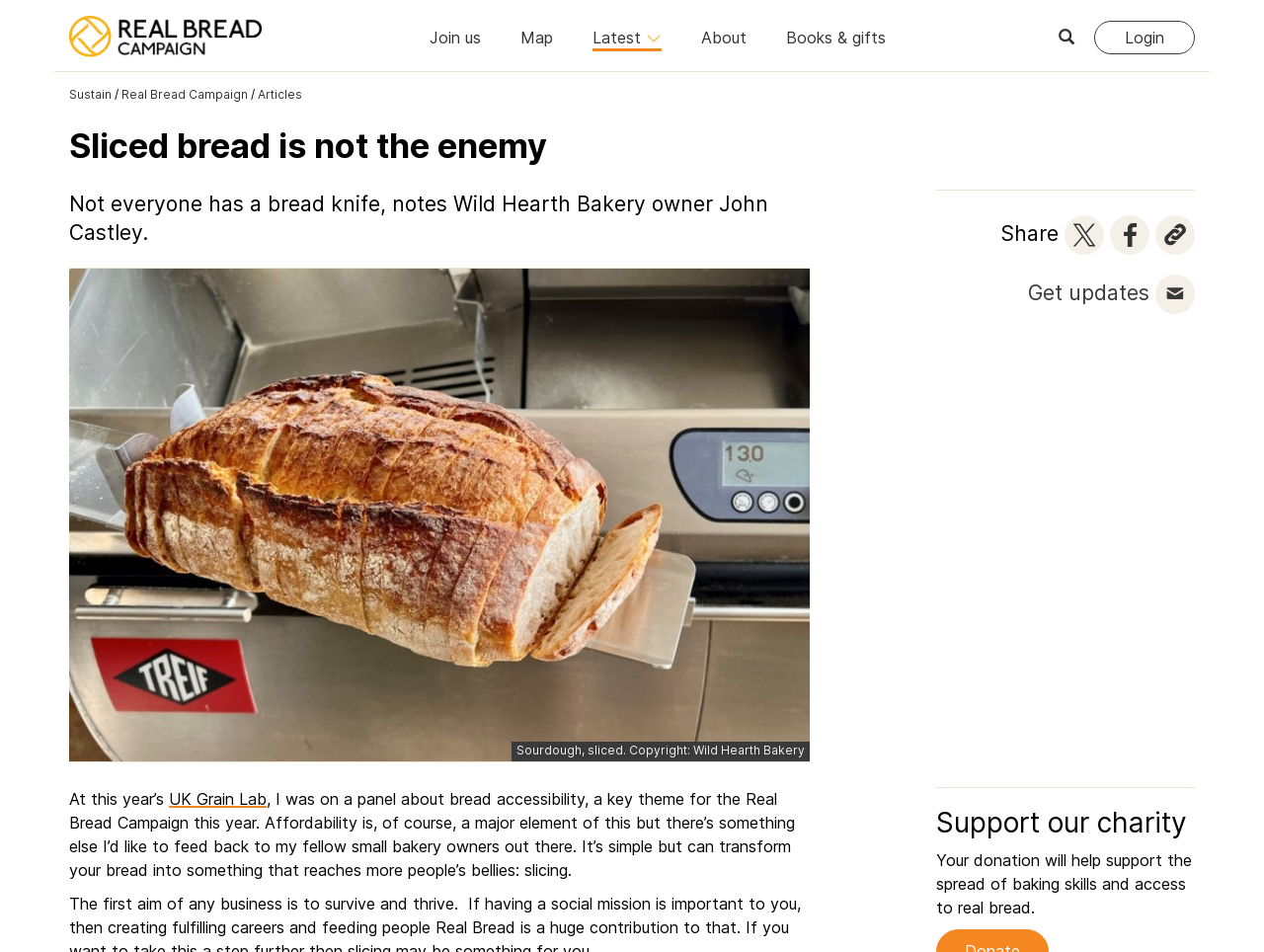Indicate the bounding box coordinates of the element that must be clicked to execute the instruction: "Click on the 'About' link". The coordinates should be given as four float numbers between 0 and 1, i.e., [left, top, right, bottom].

None